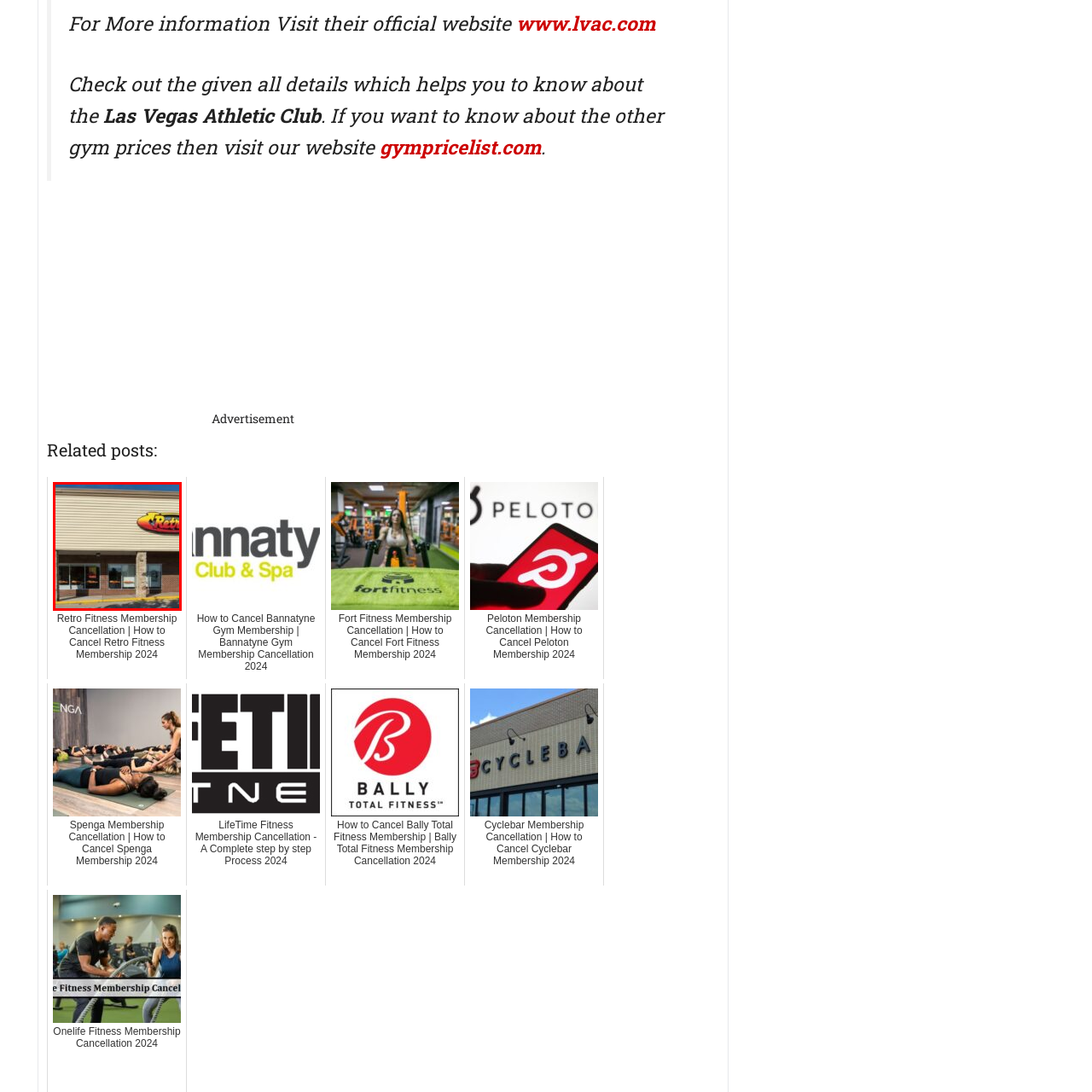Generate a meticulous caption for the image that is highlighted by the red boundary line.

The image showcases the exterior of a Retro Fitness gym, characterized by its distinctive logo prominently displayed above the entrance. The facade features light-colored siding along with stone accents at the base, creating a welcoming atmosphere. The large glass windows provide a glimpse into the gym space, while the entrance is easily accessible. This particular location emphasizes the brand's commitment to fitness and community, as it serves as a vibrant hub for health-conscious individuals. For more information on membership details or services, please refer to the provided links related to gym membership cancellations, which include insights specific to Retro Fitness.